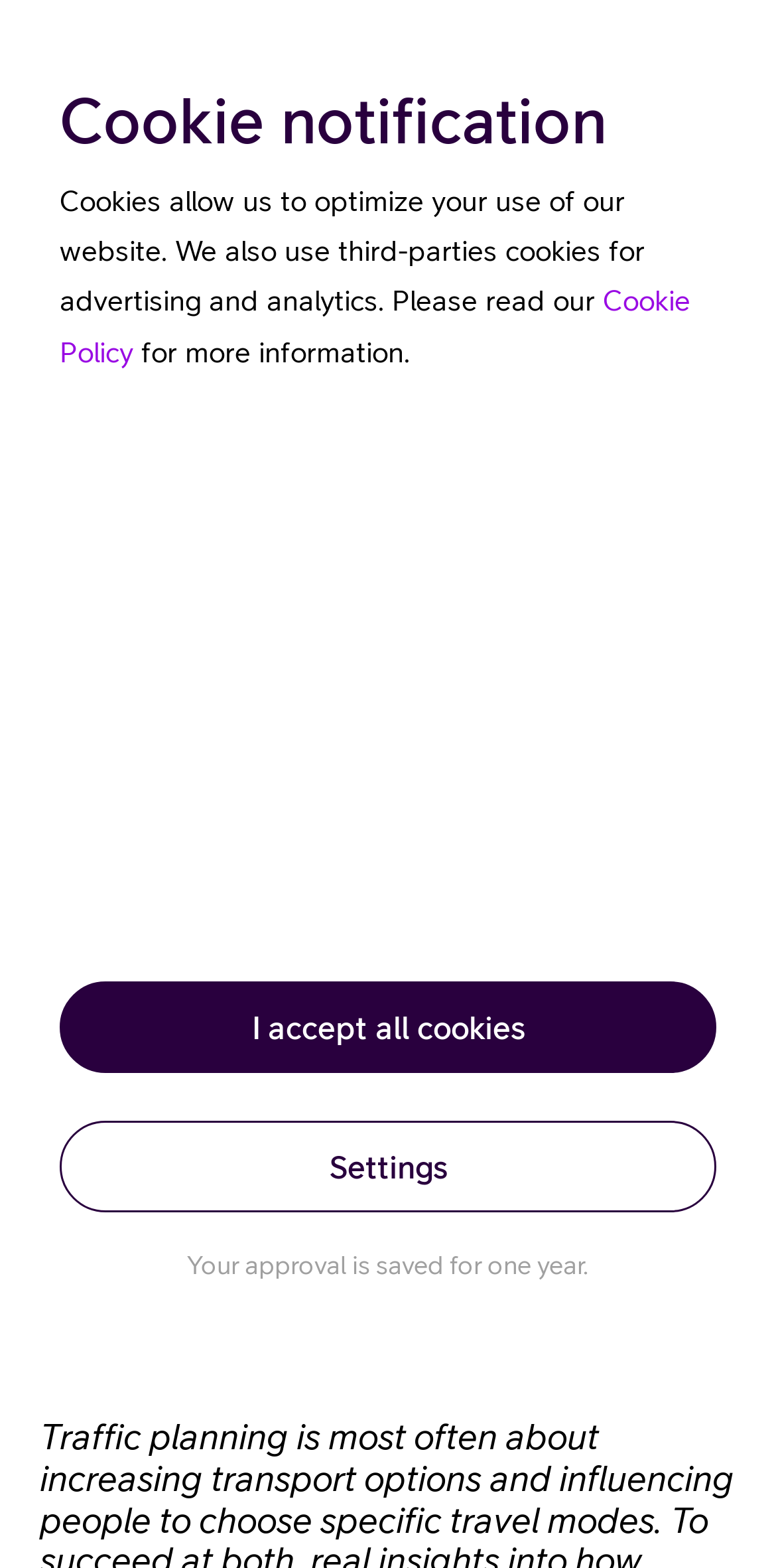What is the text above the 'Cookie notification'?
Please provide a comprehensive answer based on the visual information in the image.

I looked at the heading above the 'Cookie notification' section and found the text 'Telia's partner: Better traffic planning with network data', which is likely to be the title of the webpage or a main heading.